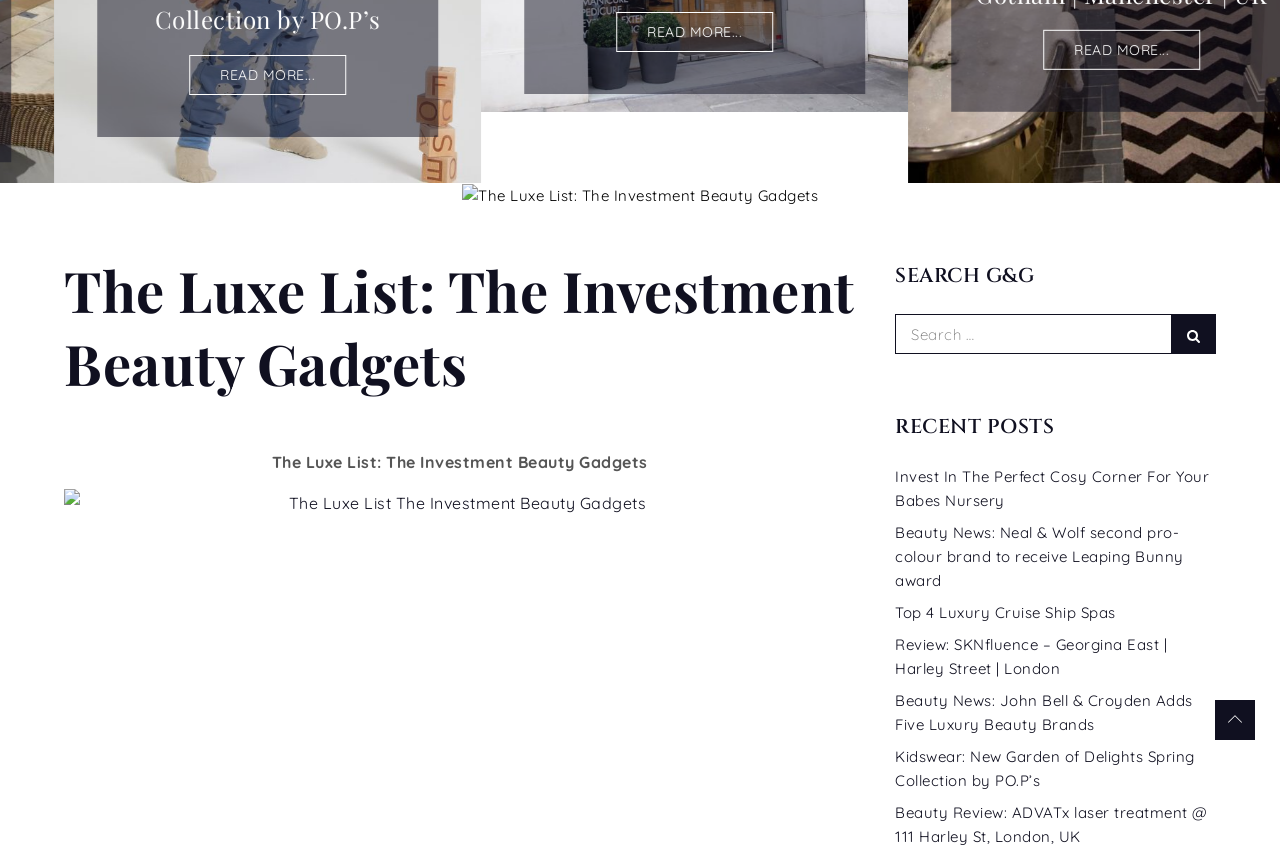Please find the bounding box for the following UI element description. Provide the coordinates in (top-left x, top-left y, bottom-right x, bottom-right y) format, with values between 0 and 1: Search

[0.915, 0.367, 0.95, 0.414]